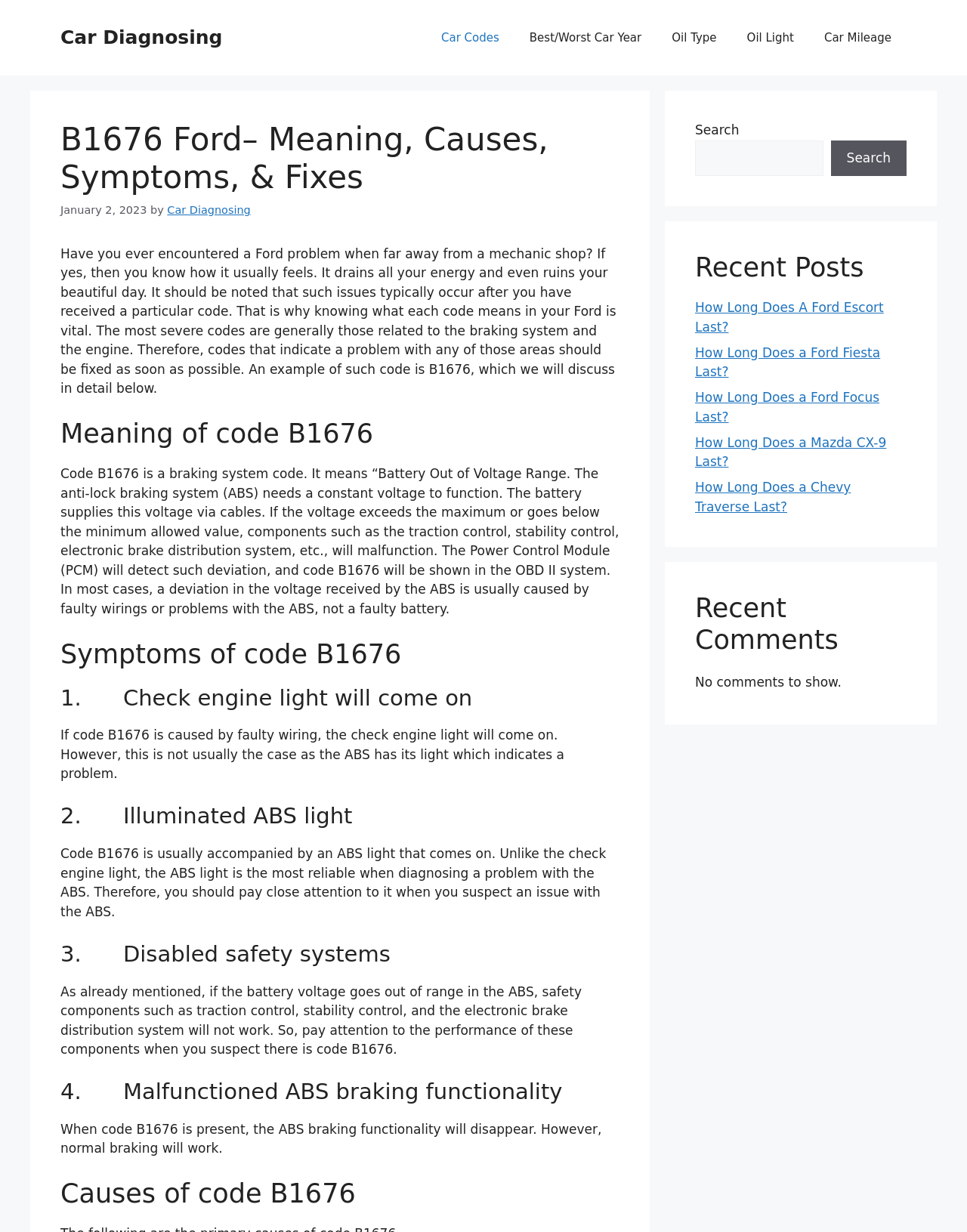Determine the bounding box coordinates for the area that needs to be clicked to fulfill this task: "View the article about how long a Ford Escort lasts". The coordinates must be given as four float numbers between 0 and 1, i.e., [left, top, right, bottom].

[0.719, 0.243, 0.914, 0.271]